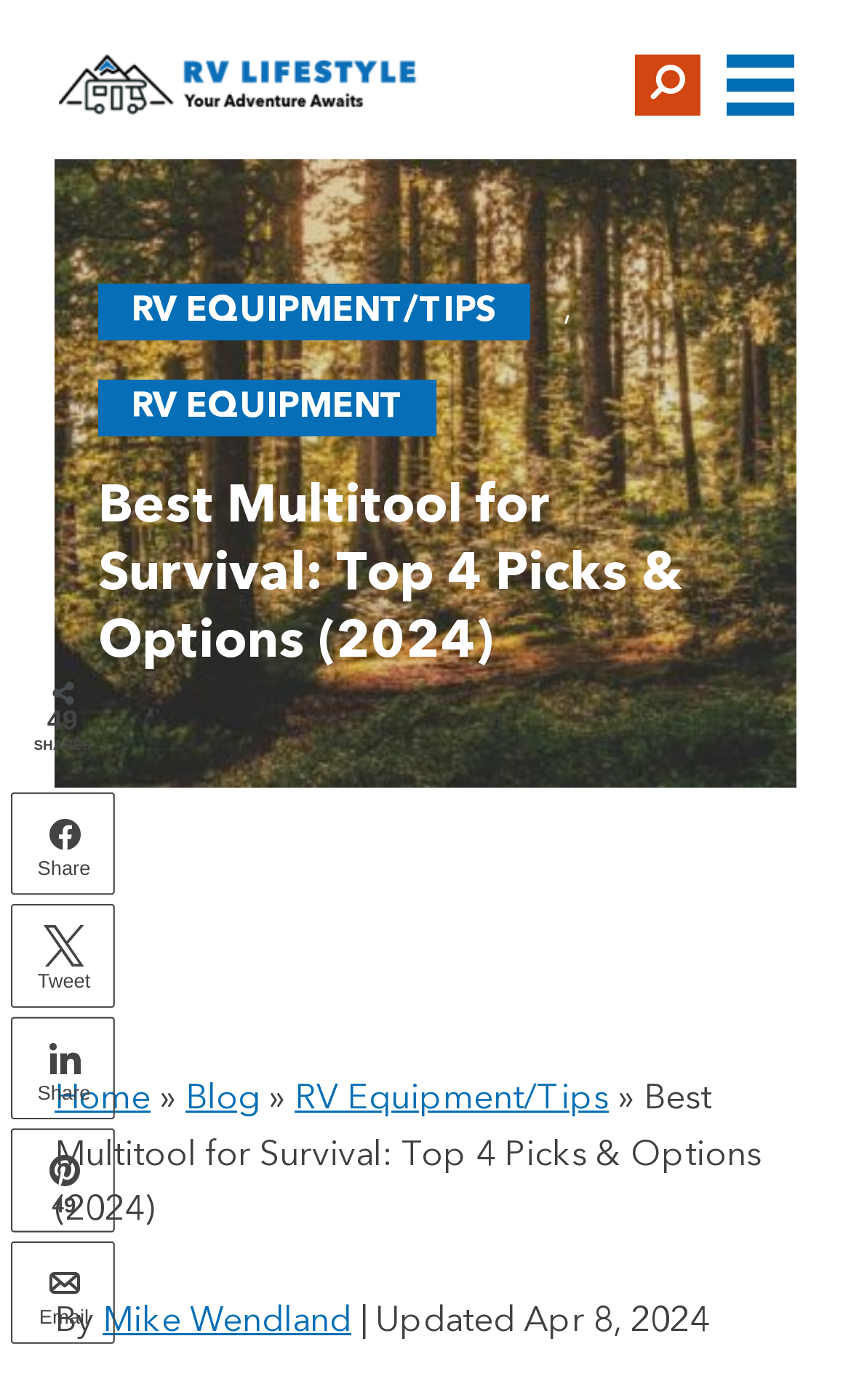Answer the question using only one word or a concise phrase: What is the author's name?

Mike Wendland